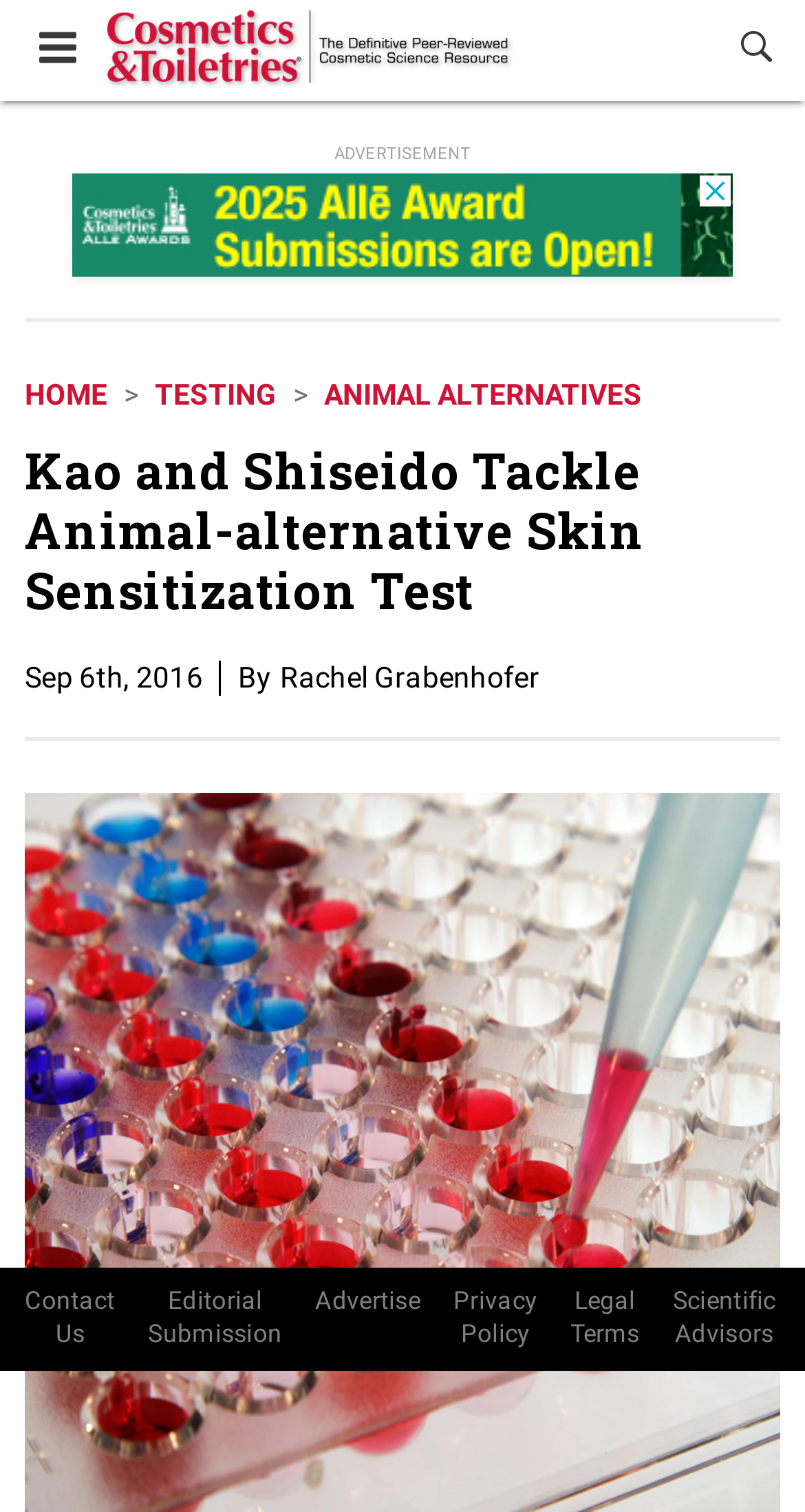Show the bounding box coordinates of the region that should be clicked to follow the instruction: "Toggle the menu."

[0.041, 0.014, 0.103, 0.048]